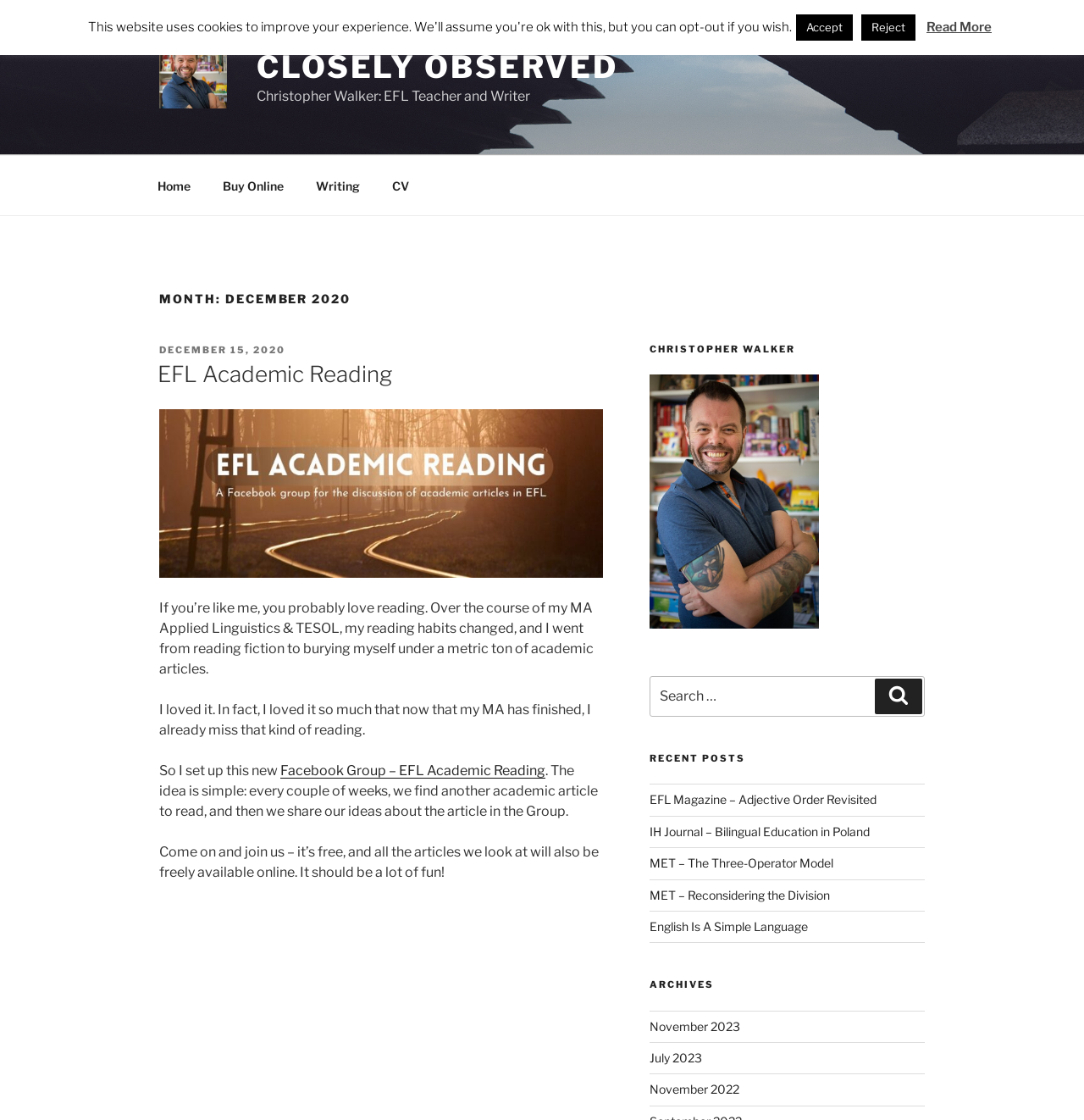Kindly respond to the following question with a single word or a brief phrase: 
What is the purpose of the Facebook Group?

To share ideas about academic articles